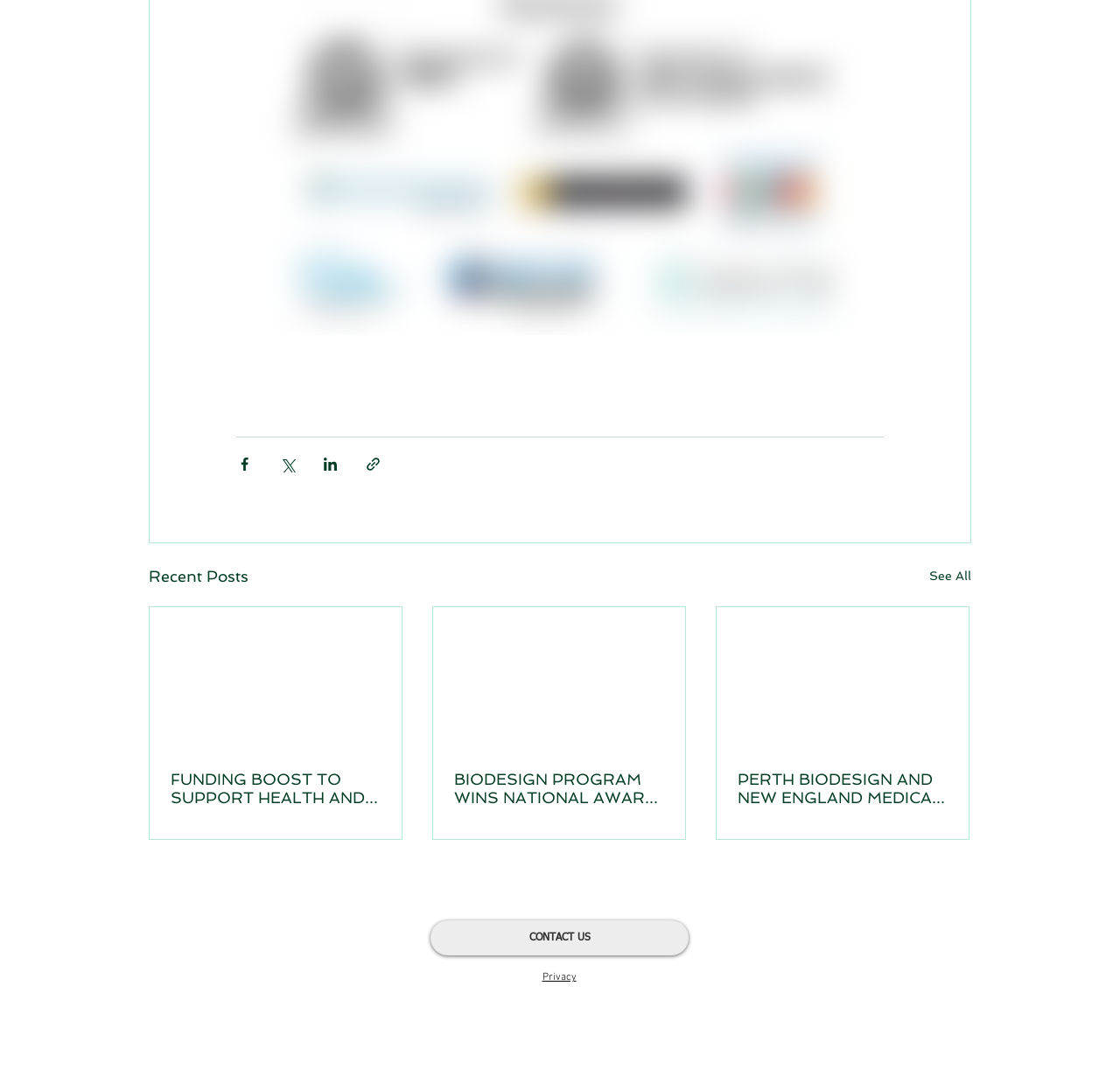How many articles are displayed on the webpage?
Answer the question using a single word or phrase, according to the image.

3